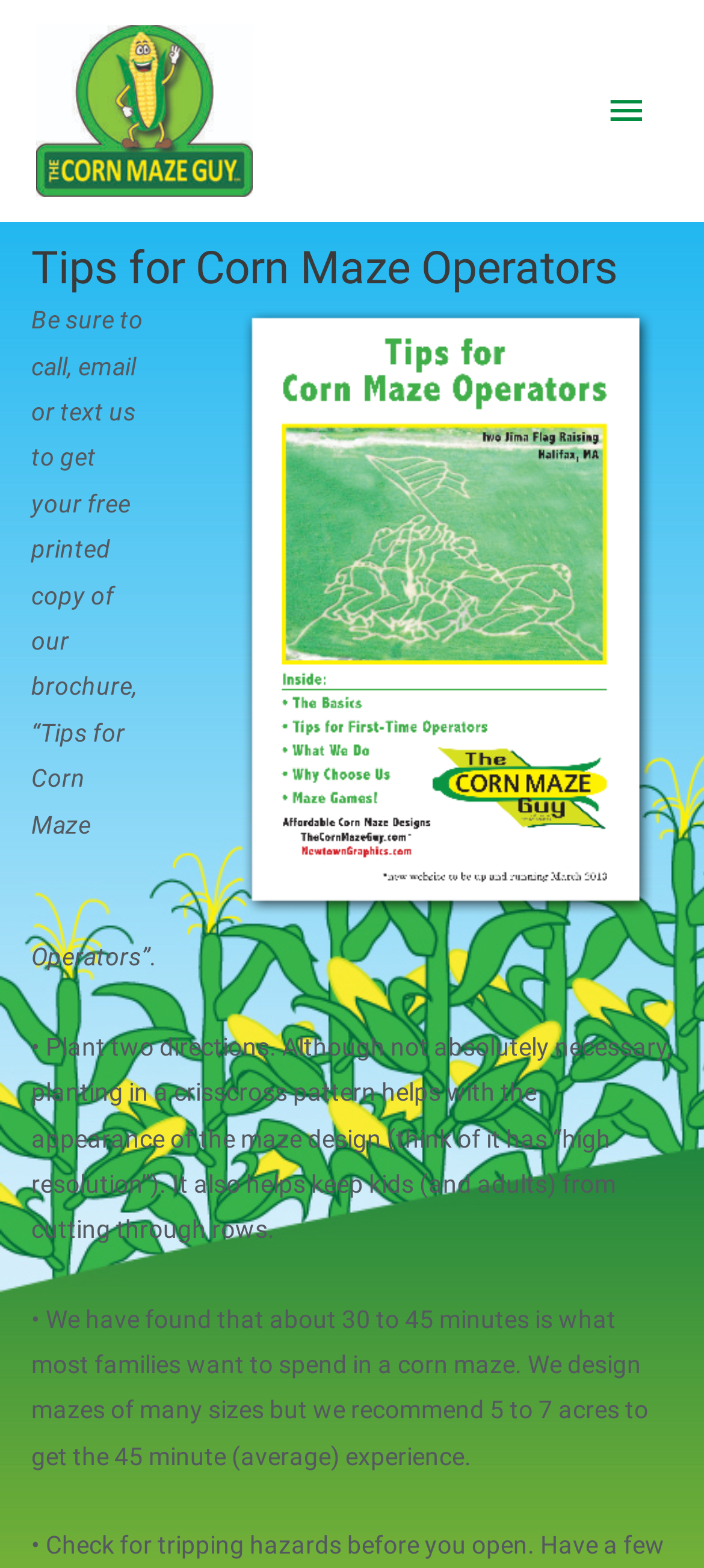Based on the element description alt="The Corn Maze Guy", identify the bounding box of the UI element in the given webpage screenshot. The coordinates should be in the format (top-left x, top-left y, bottom-right x, bottom-right y) and must be between 0 and 1.

[0.051, 0.06, 0.359, 0.078]